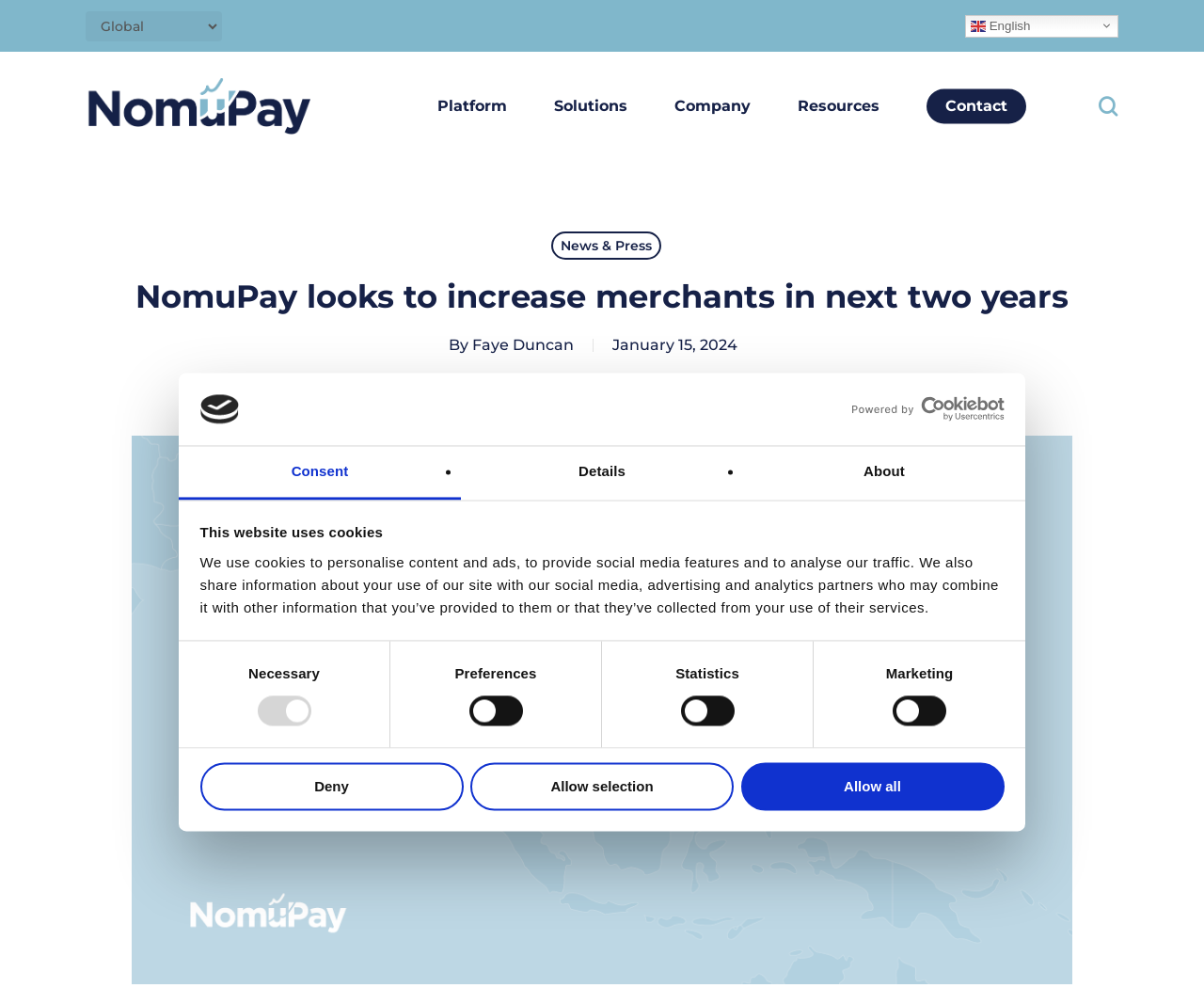Please find and provide the title of the webpage.

NomuPay looks to increase merchants in next two years